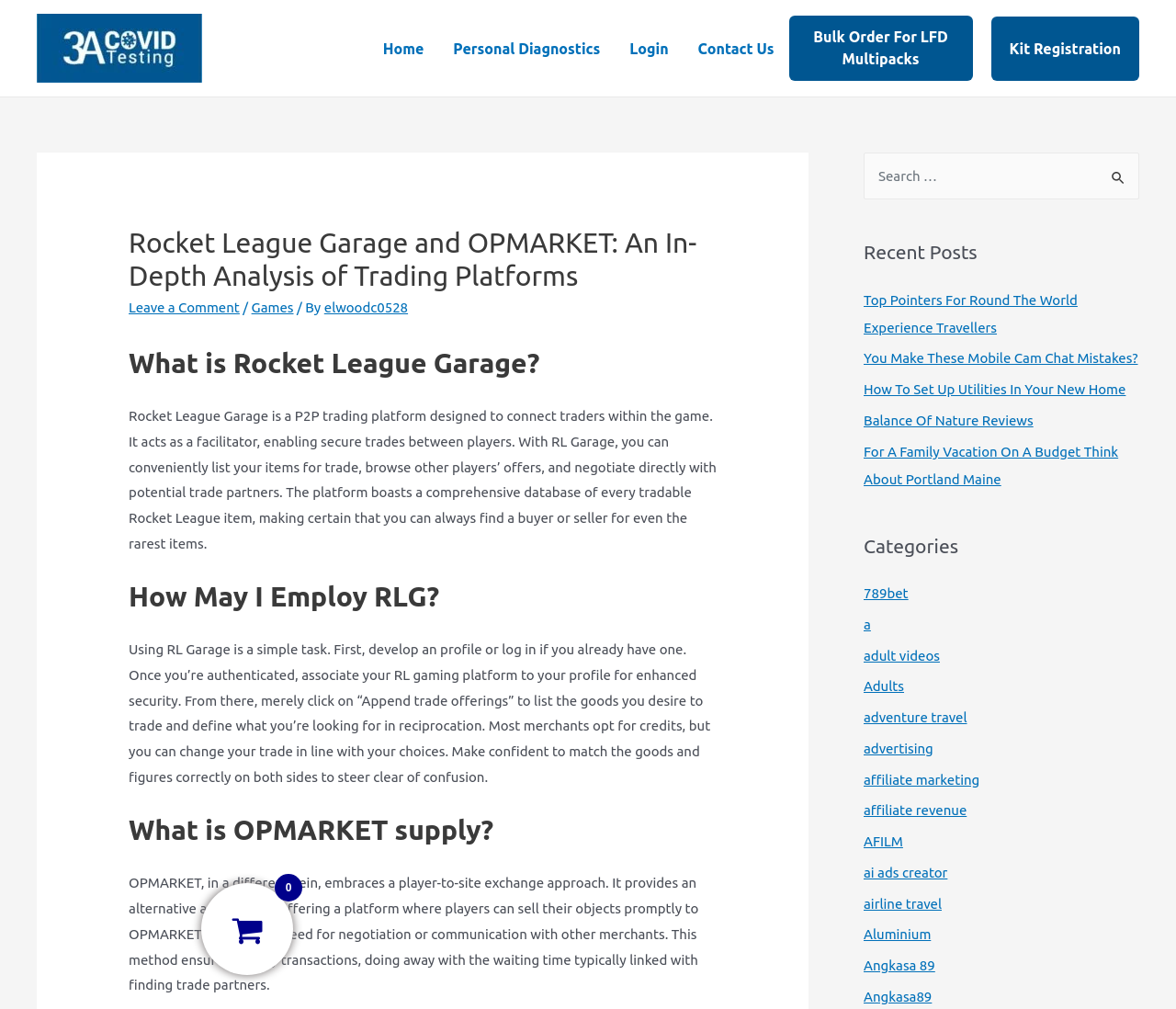Answer the question using only one word or a concise phrase: What is the alternative approach offered by OPMARKET?

Player-to-site exchange